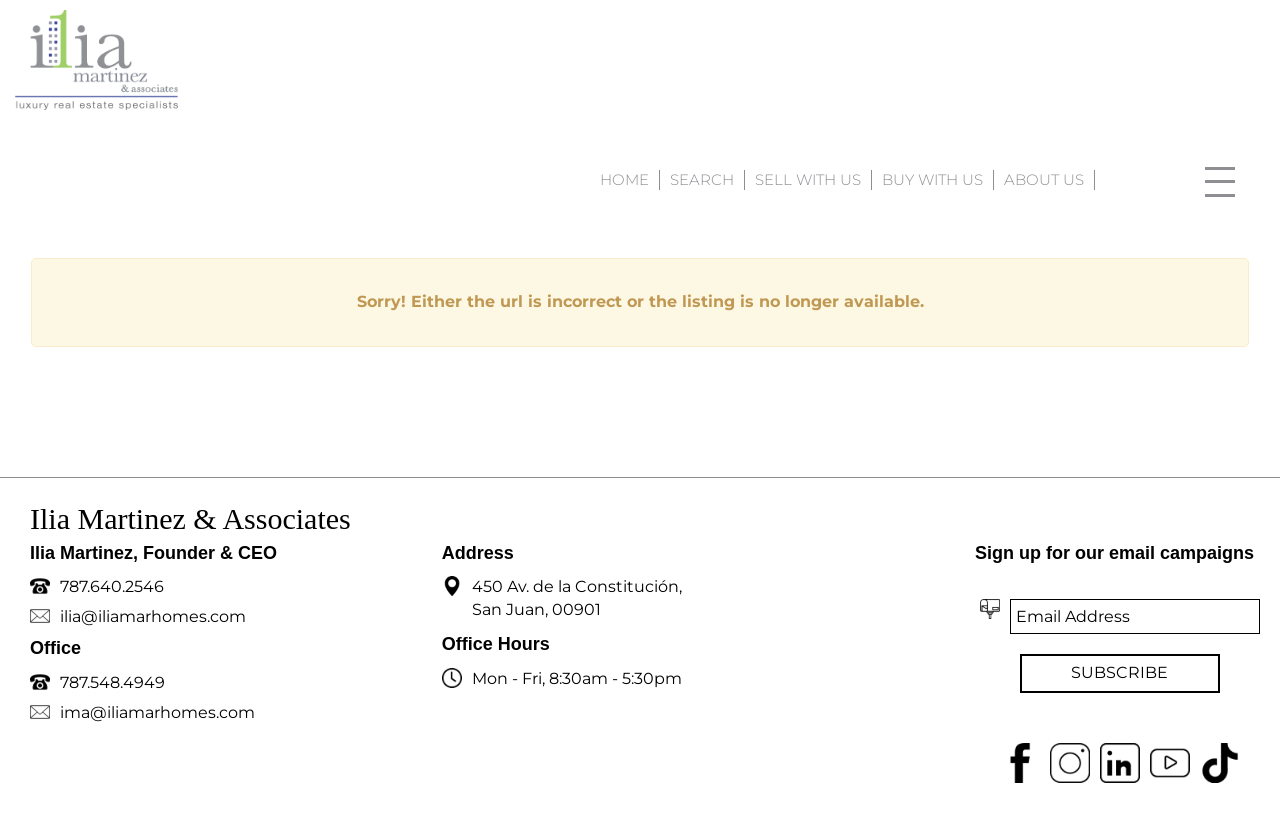Carefully examine the image and provide an in-depth answer to the question: What are the office hours?

The office hours are obtained from the static text 'Mon - Fri, 8:30am - 5:30pm' which is located below the 'Office Hours' label.